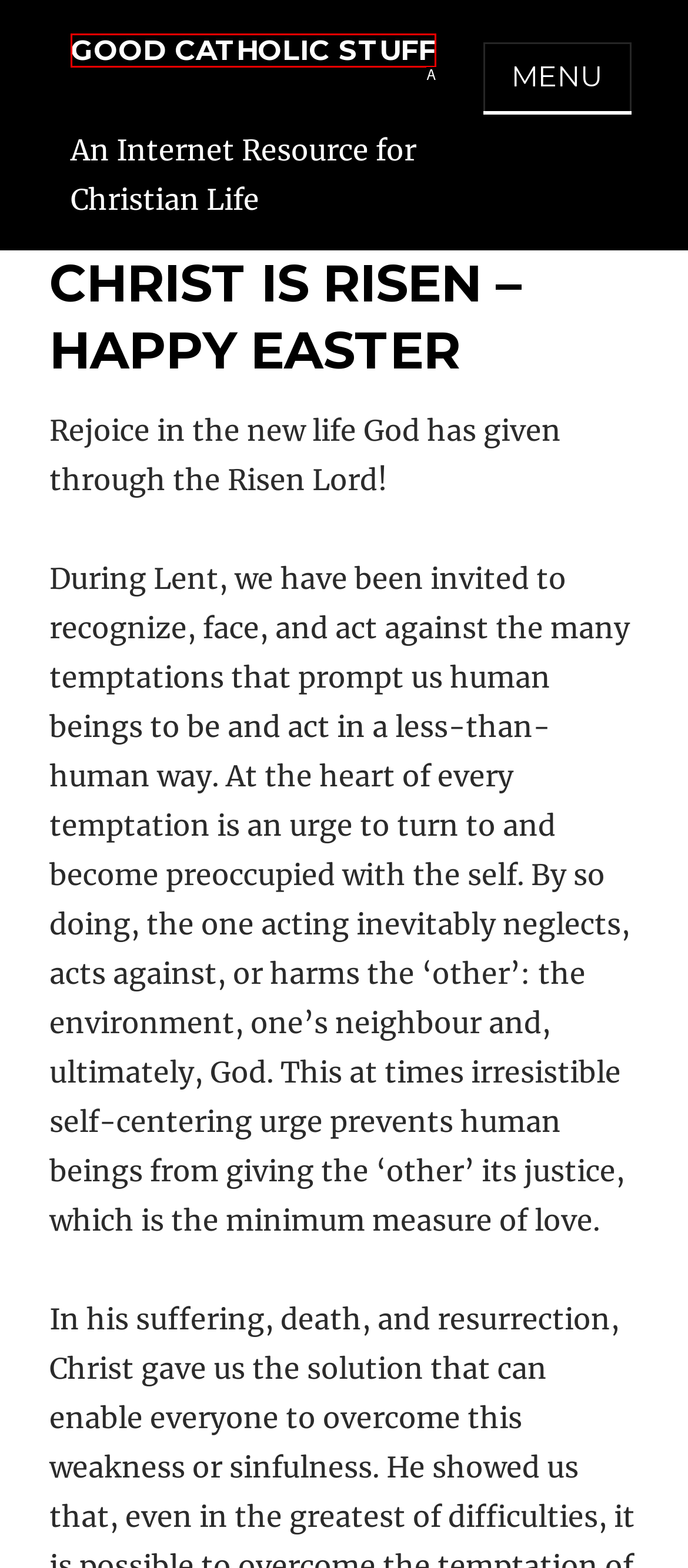Identify the HTML element that corresponds to the following description: Good Catholic Stuff Provide the letter of the best matching option.

A